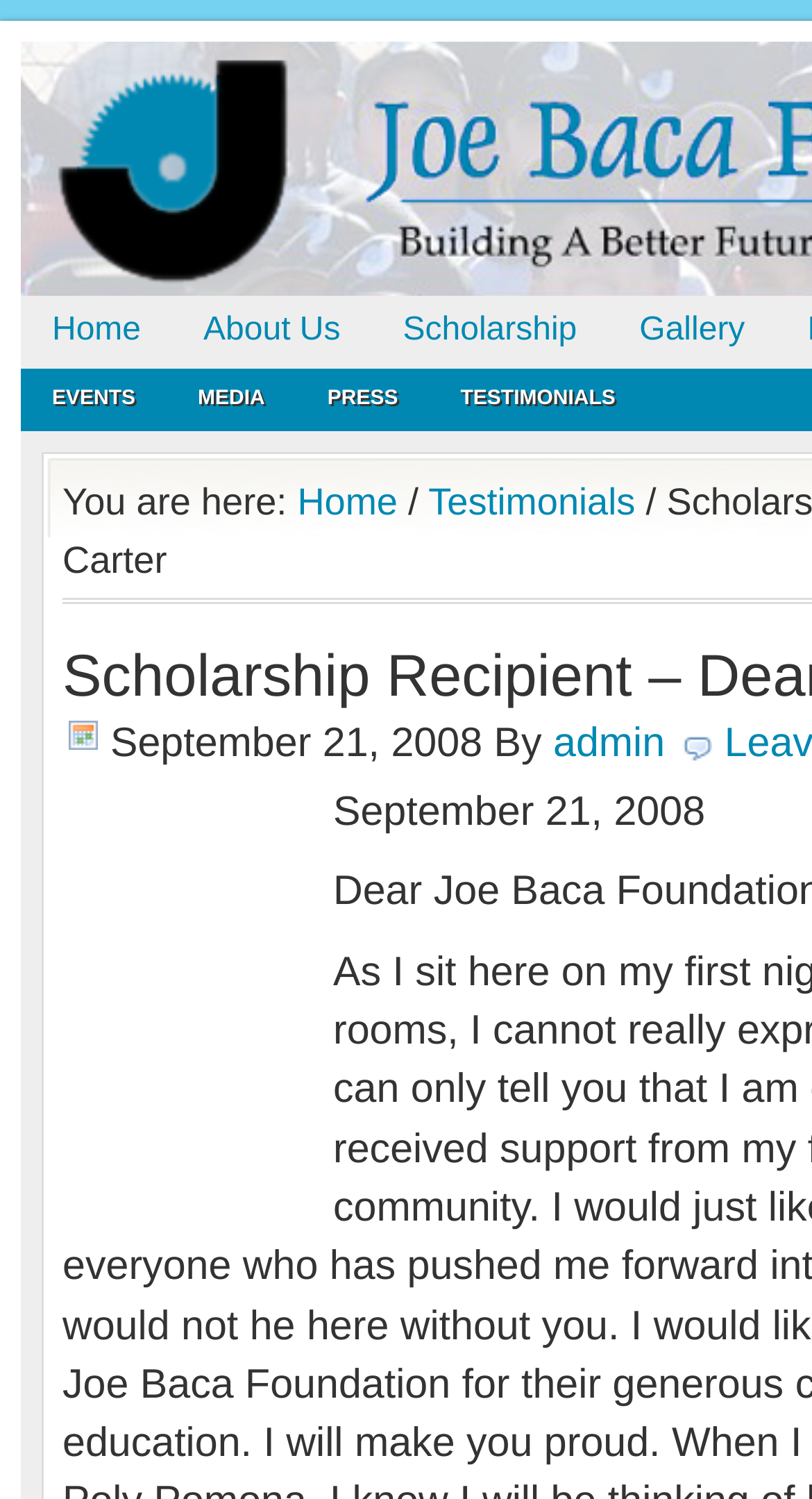Give a one-word or short phrase answer to the question: 
What is the navigation menu item after 'Home'?

About Us